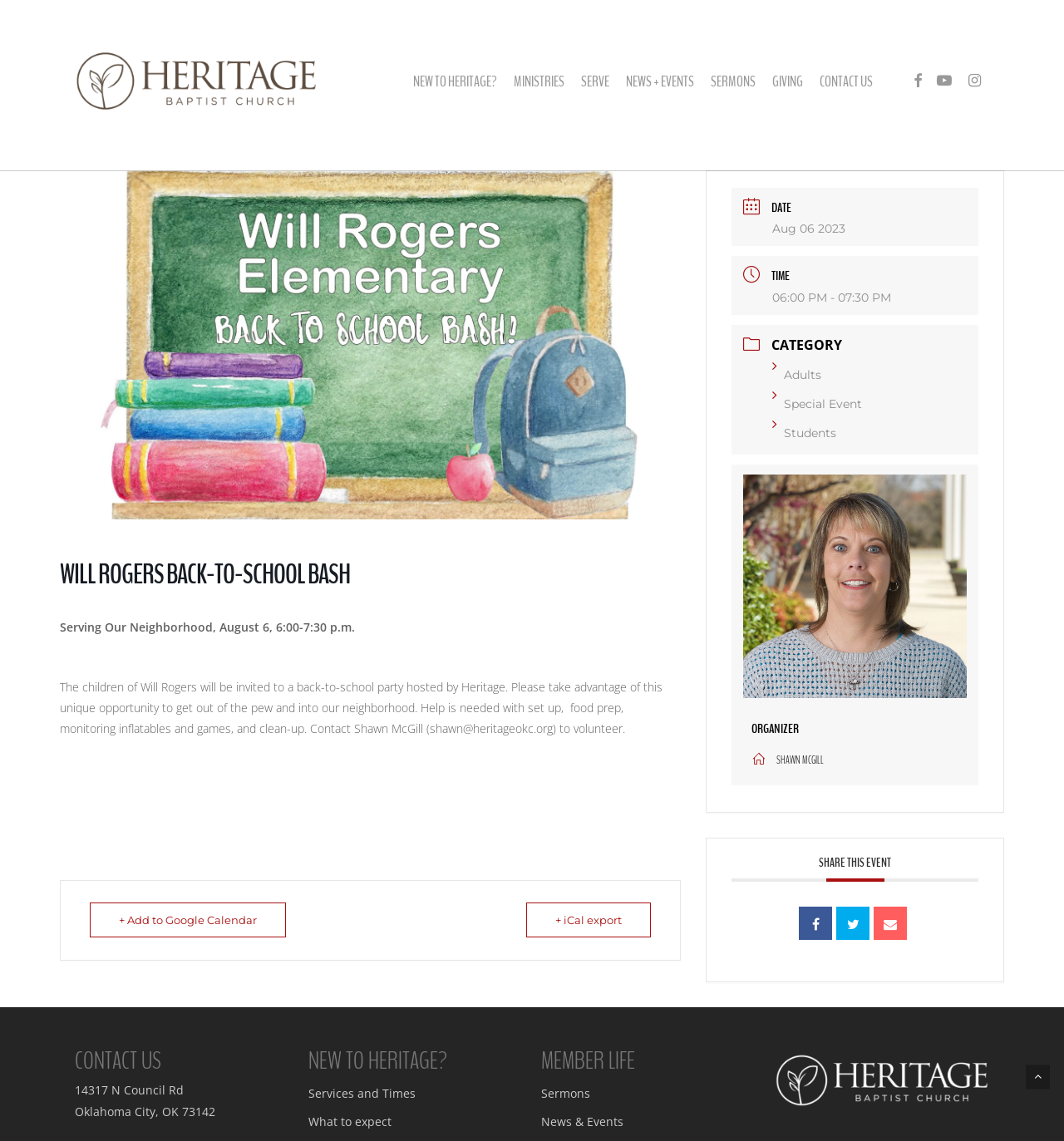Find the bounding box coordinates for the area you need to click to carry out the instruction: "Click on the 'NEW TO HERITAGE?' link". The coordinates should be four float numbers between 0 and 1, indicated as [left, top, right, bottom].

[0.388, 0.063, 0.467, 0.079]